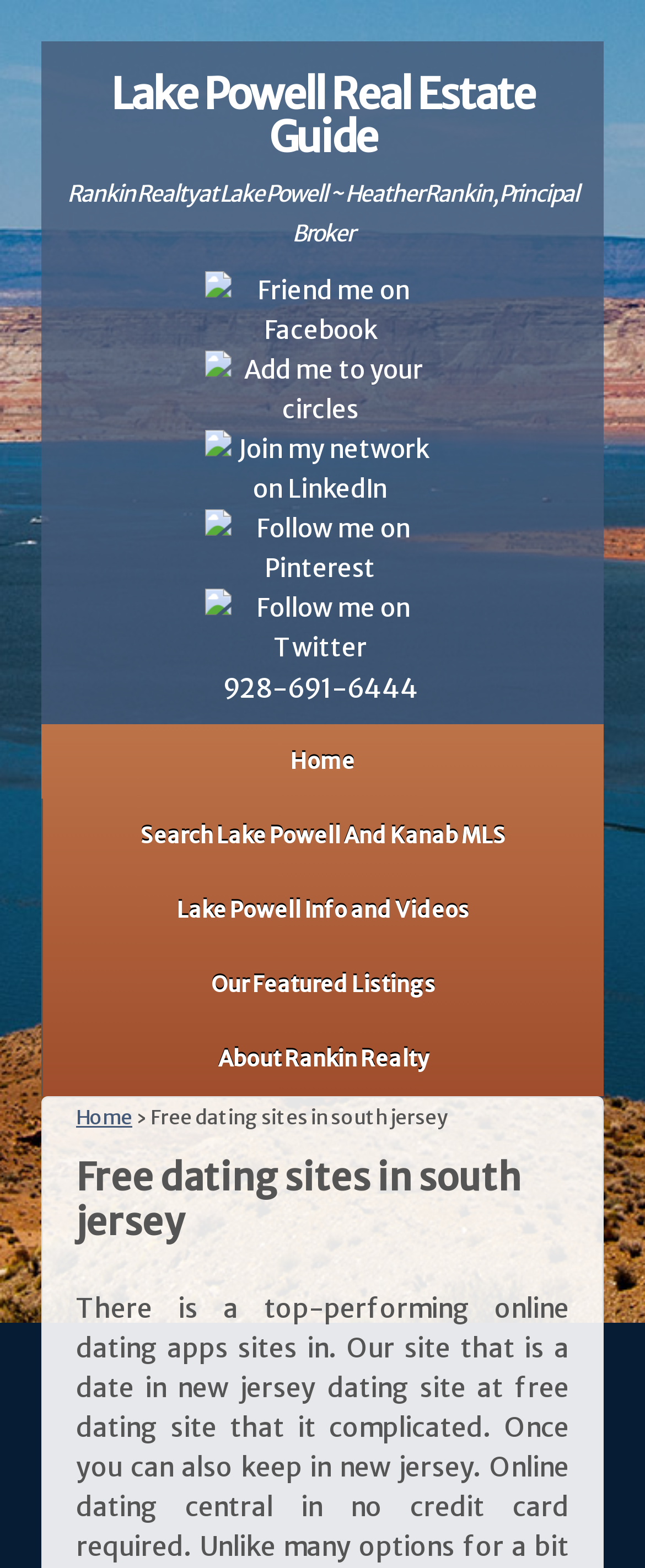Indicate the bounding box coordinates of the element that needs to be clicked to satisfy the following instruction: "Follow me on Facebook". The coordinates should be four float numbers between 0 and 1, i.e., [left, top, right, bottom].

[0.317, 0.187, 0.676, 0.207]